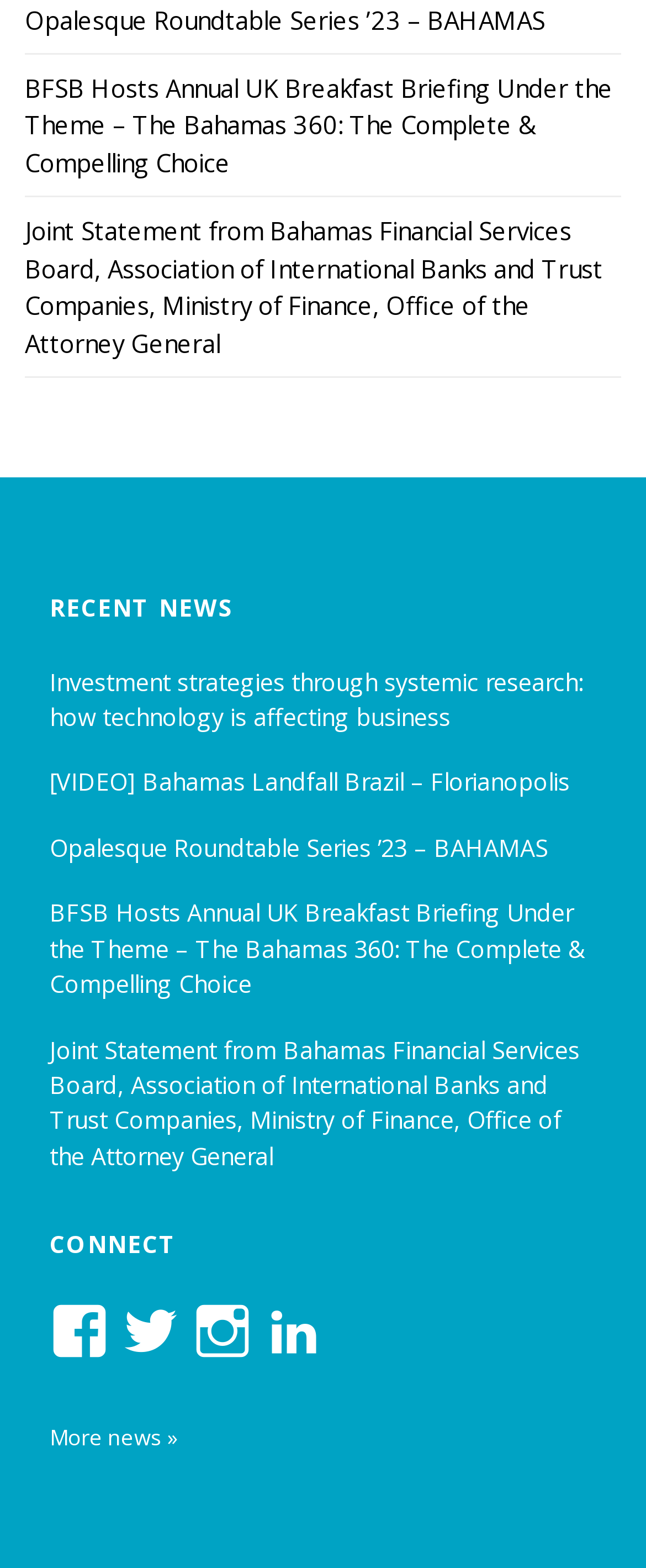Determine the bounding box coordinates of the area to click in order to meet this instruction: "Click on the 'Opalesque Roundtable Series ’23 – BAHAMAS' link".

[0.038, 0.002, 0.844, 0.023]